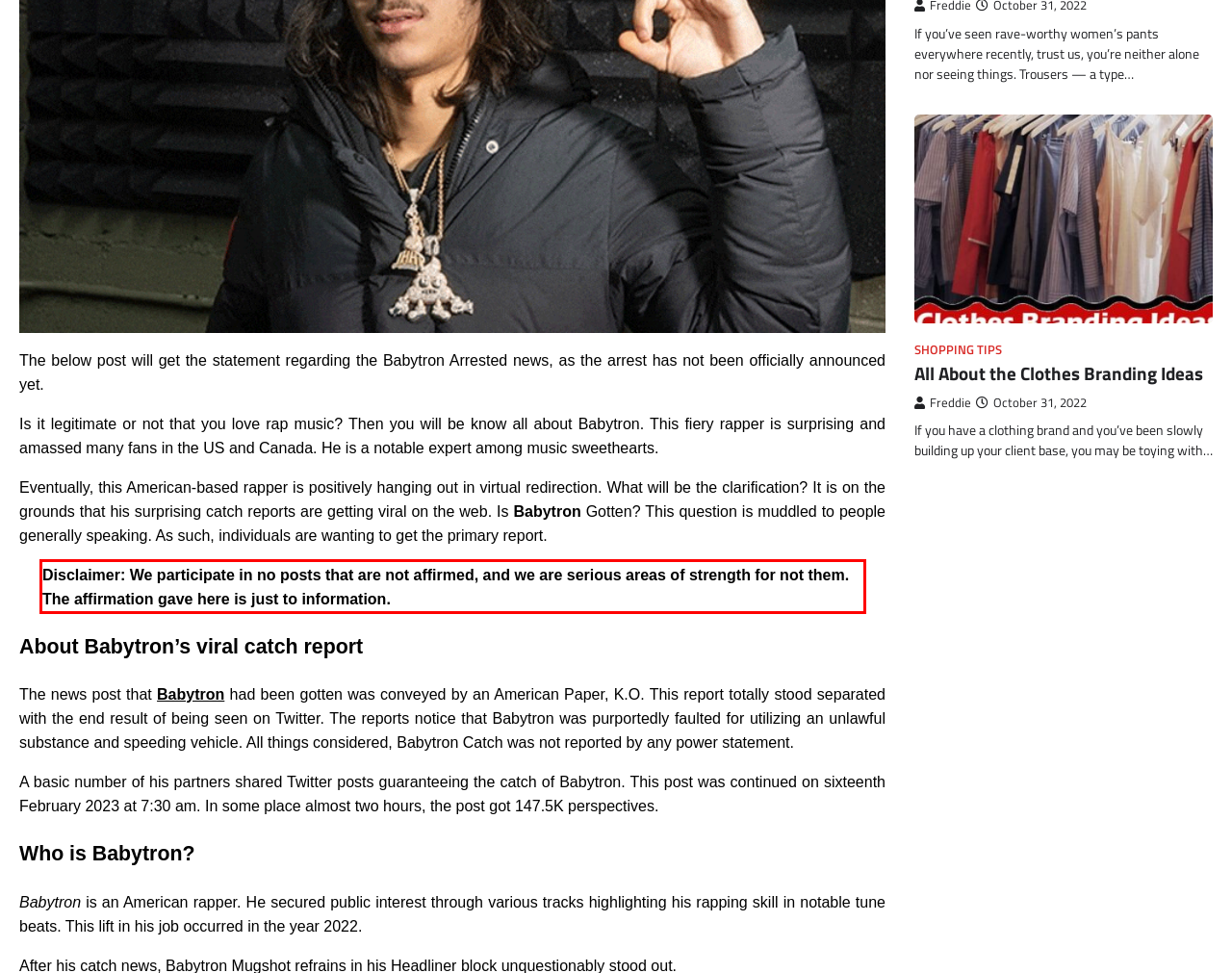Please take the screenshot of the webpage, find the red bounding box, and generate the text content that is within this red bounding box.

Disclaimer: We participate in no posts that are not affirmed, and we are serious areas of strength for not them. The affirmation gave here is just to information.